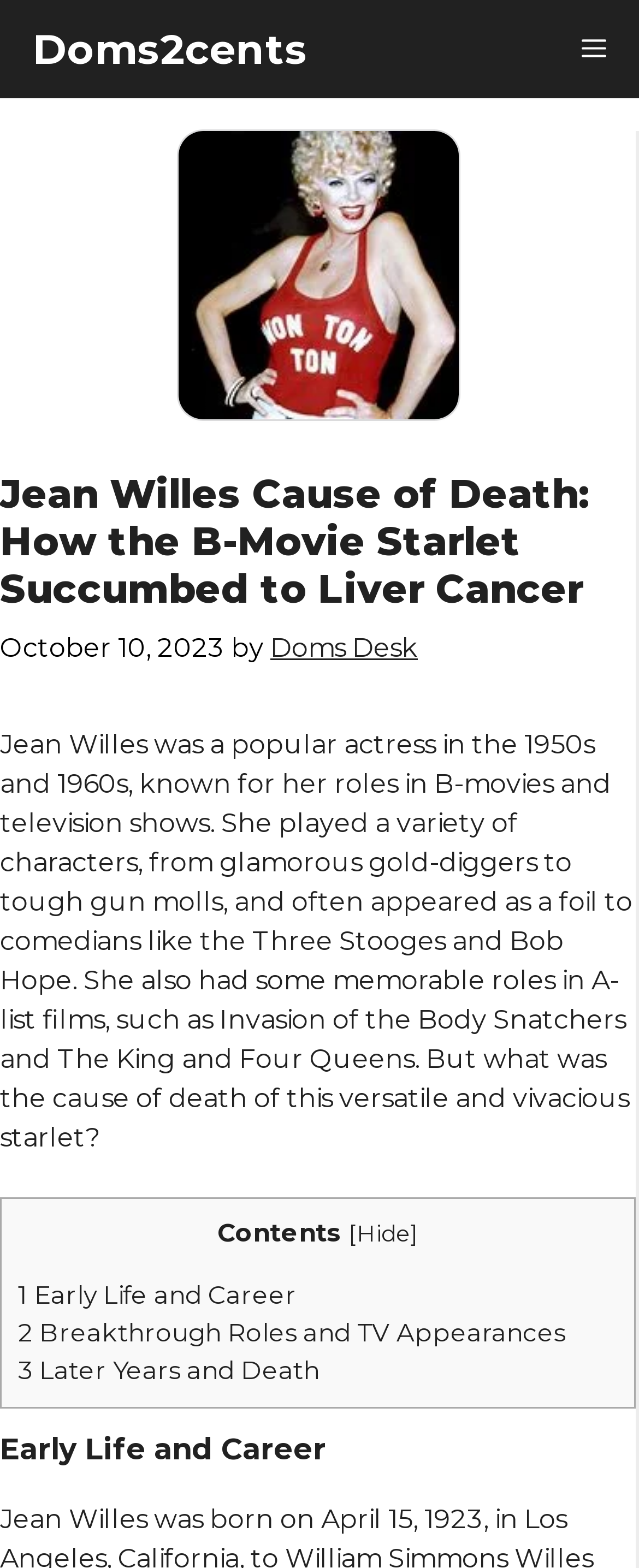What was Jean Willes known for?
Please give a detailed and thorough answer to the question, covering all relevant points.

Based on the webpage content, Jean Willes was a popular actress in the 1950s and 1960s, known for her roles in B-movies and television shows.